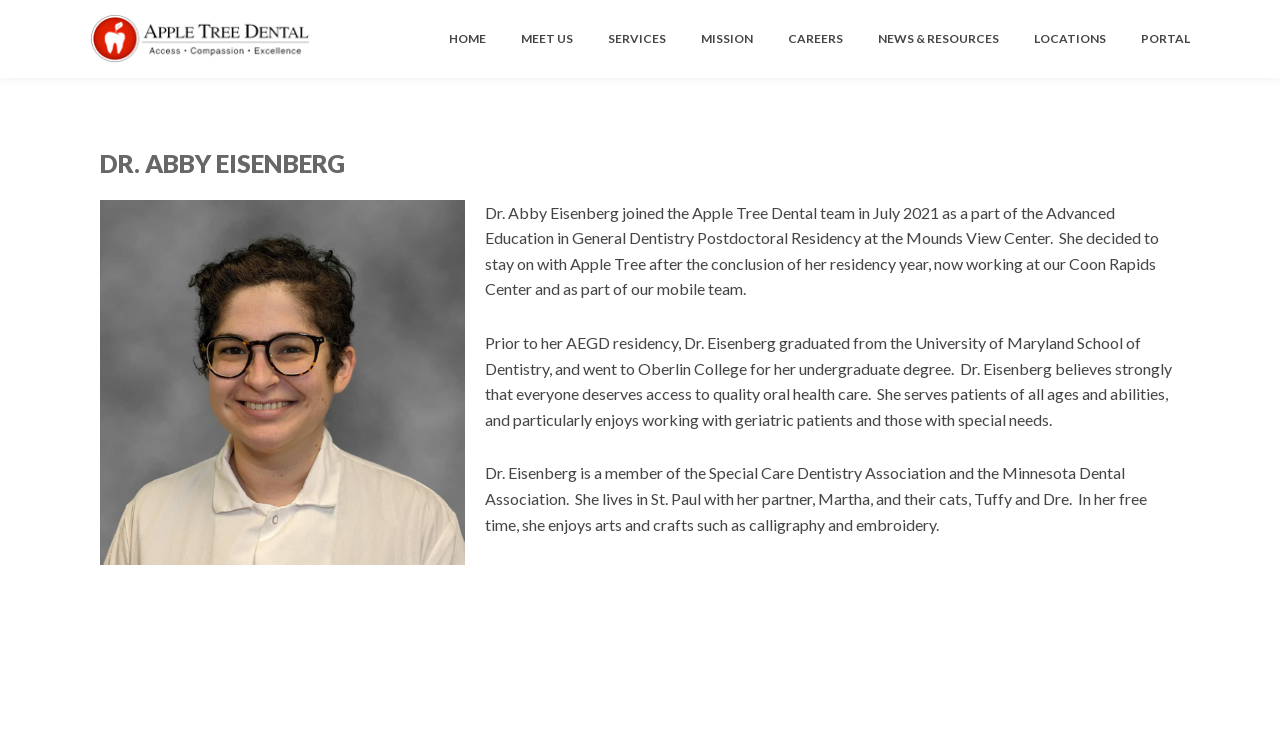Create a full and detailed caption for the entire webpage.

The webpage is about Dr. Abby Eisenberg, a dentist at Apple Tree Dental. At the top of the page, there is a navigation menu with 9 links: HOME, MEET US, SERVICES, MISSION, CAREERS, NEWS & RESOURCES, LOCATIONS, and PORTAL. 

Below the navigation menu, there is a main section that takes up most of the page. In this section, there is a heading that reads "DR. ABBY EISENBERG" at the top. To the right of the heading, there is an image of Dr. Abby Eisenberg. 

Below the image, there are three paragraphs of text that describe Dr. Eisenberg's background and experience. The first paragraph mentions that she joined Apple Tree Dental in July 2021 and is now working at the Coon Rapids Center and as part of the mobile team. The second paragraph talks about her education and her belief in providing quality oral health care to everyone. The third paragraph lists her professional affiliations and personal interests.